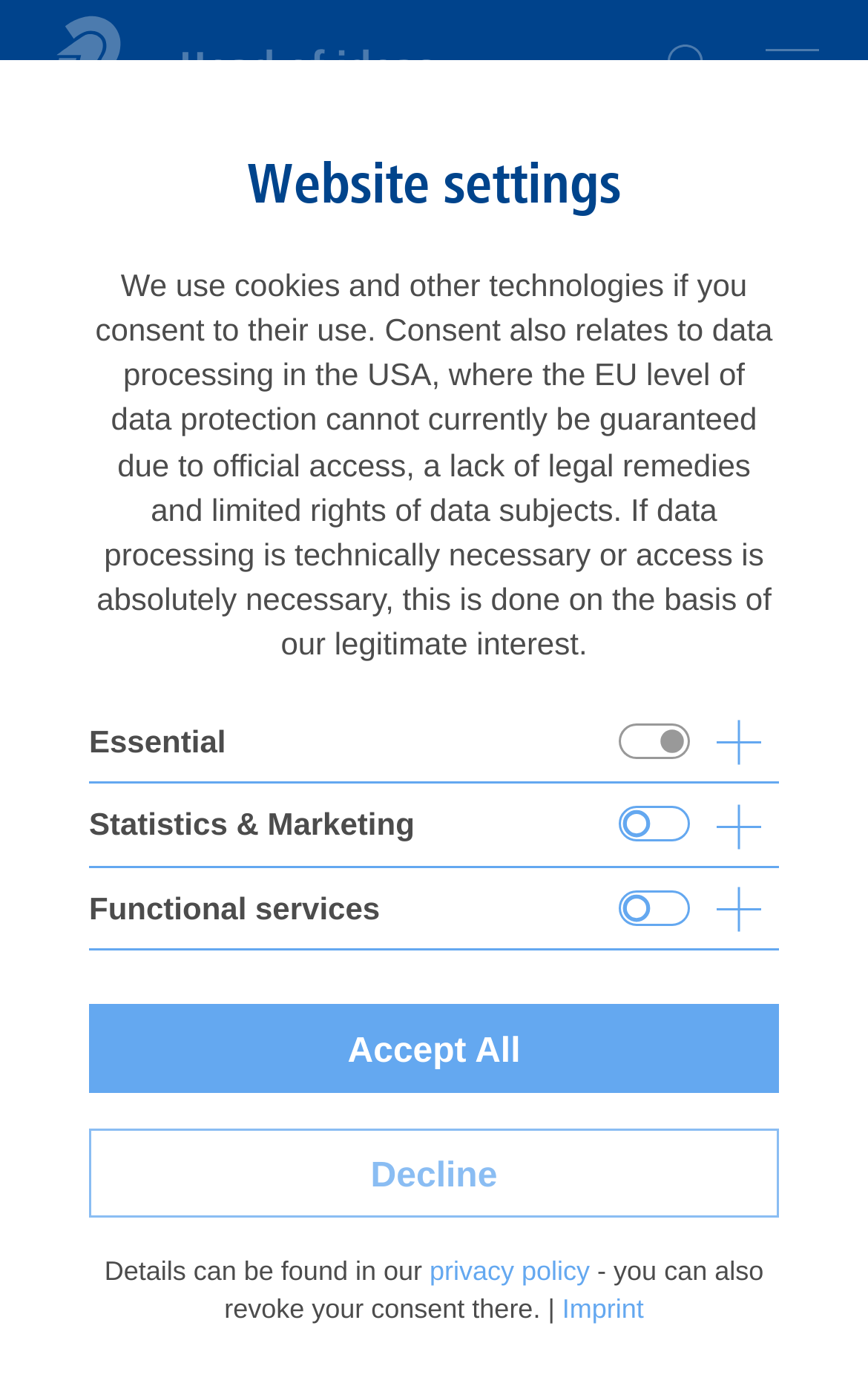What is the purpose of the 'Accept All' button?
Answer briefly with a single word or phrase based on the image.

To accept all cookies